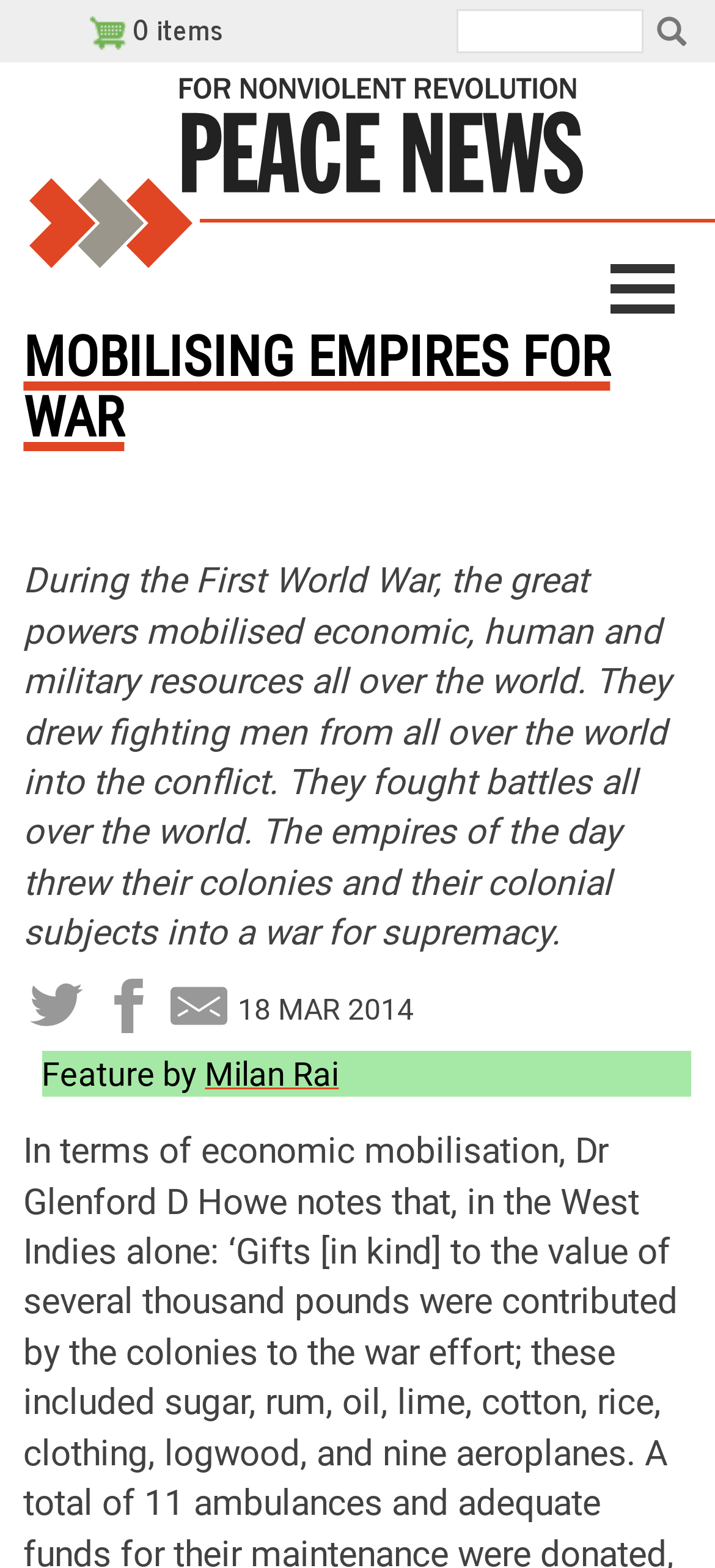What is the search button labeled as?
Based on the screenshot, give a detailed explanation to answer the question.

The search button can be found by looking at the search box and its adjacent button, which is labeled as 'SEARCH'.